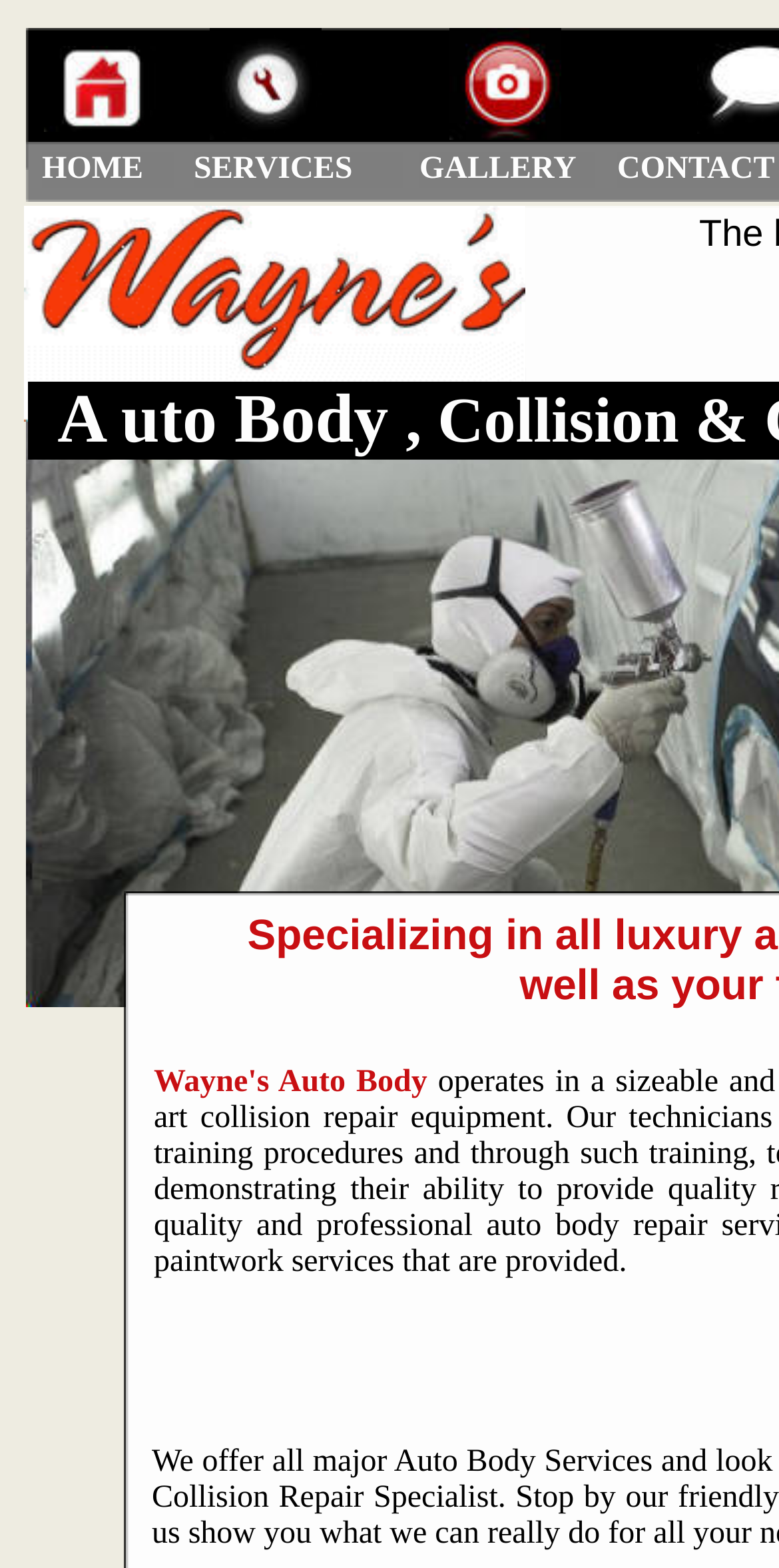Please specify the bounding box coordinates in the format (top-left x, top-left y, bottom-right x, bottom-right y), with all values as floating point numbers between 0 and 1. Identify the bounding box of the UI element described by: name="#Waynes Services"

[0.246, 0.111, 0.51, 0.133]